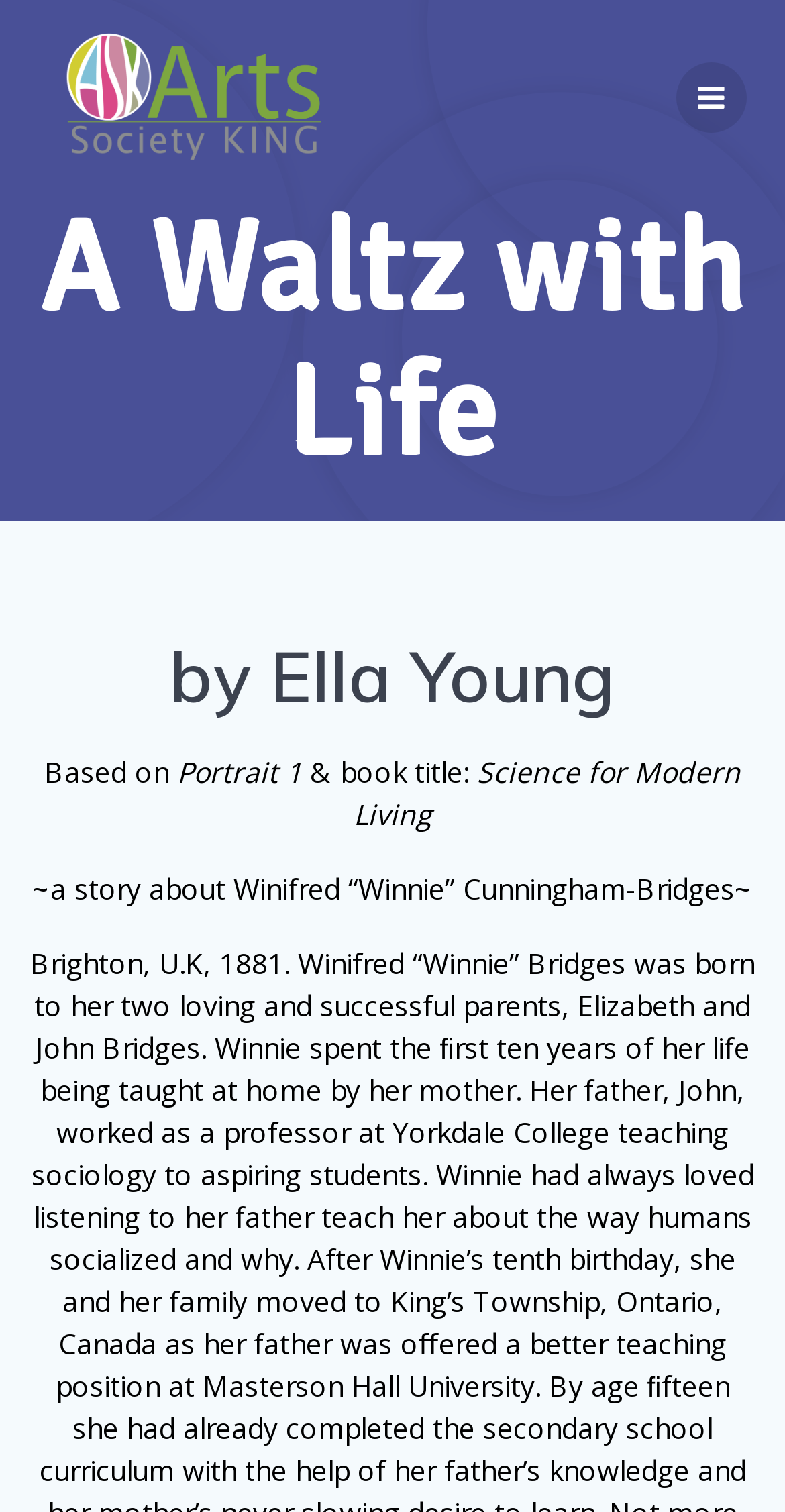Who is the author of the book?
Use the image to give a comprehensive and detailed response to the question.

I found the answer by looking at the heading element with the text 'by Ella Young', which suggests that Ella Young is the author of the book.